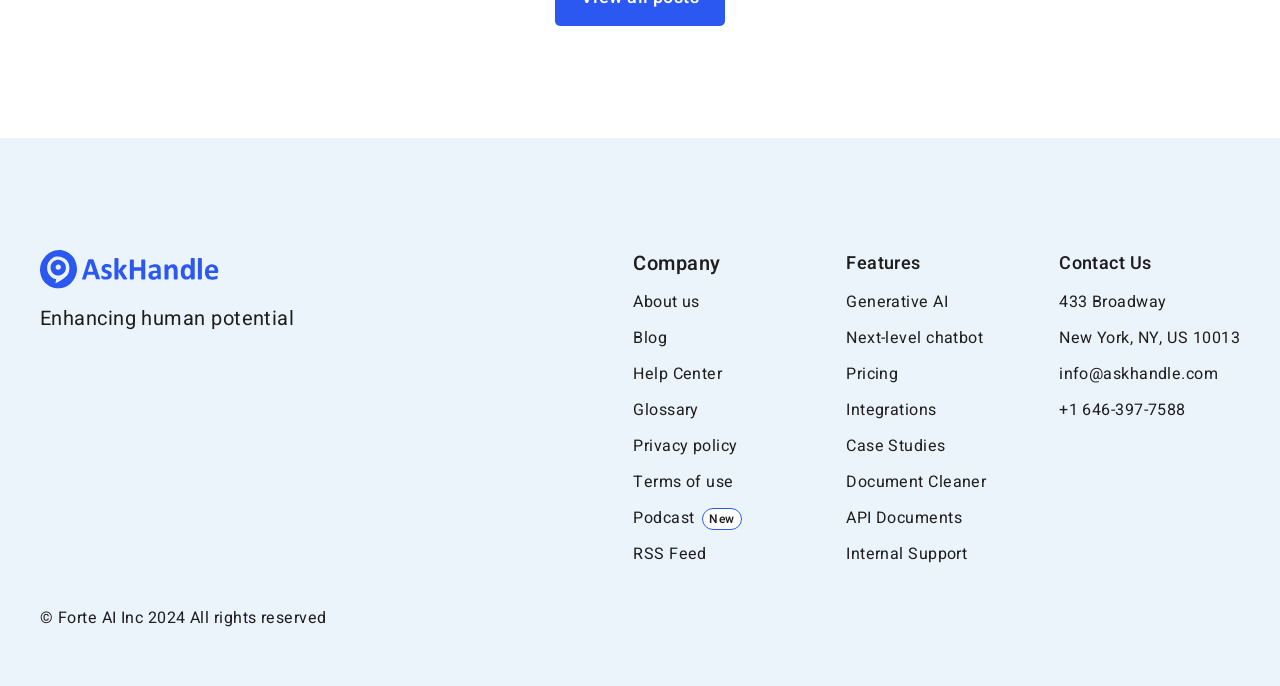Determine the bounding box coordinates of the region that needs to be clicked to achieve the task: "Learn about AskHandle chatbot".

[0.031, 0.365, 0.172, 0.421]